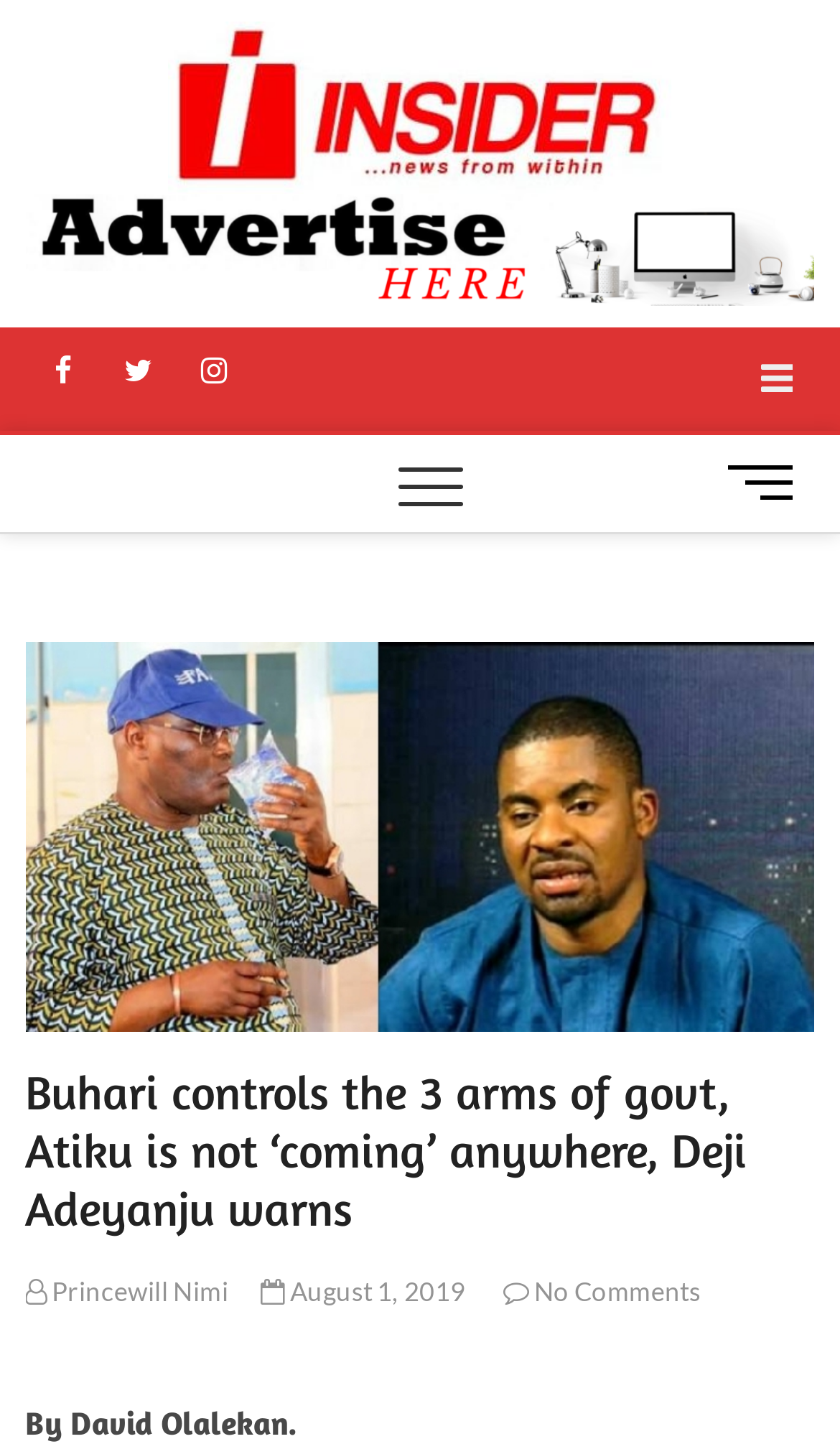Please identify the coordinates of the bounding box that should be clicked to fulfill this instruction: "Open the Topbar Menu".

[0.88, 0.227, 0.97, 0.298]